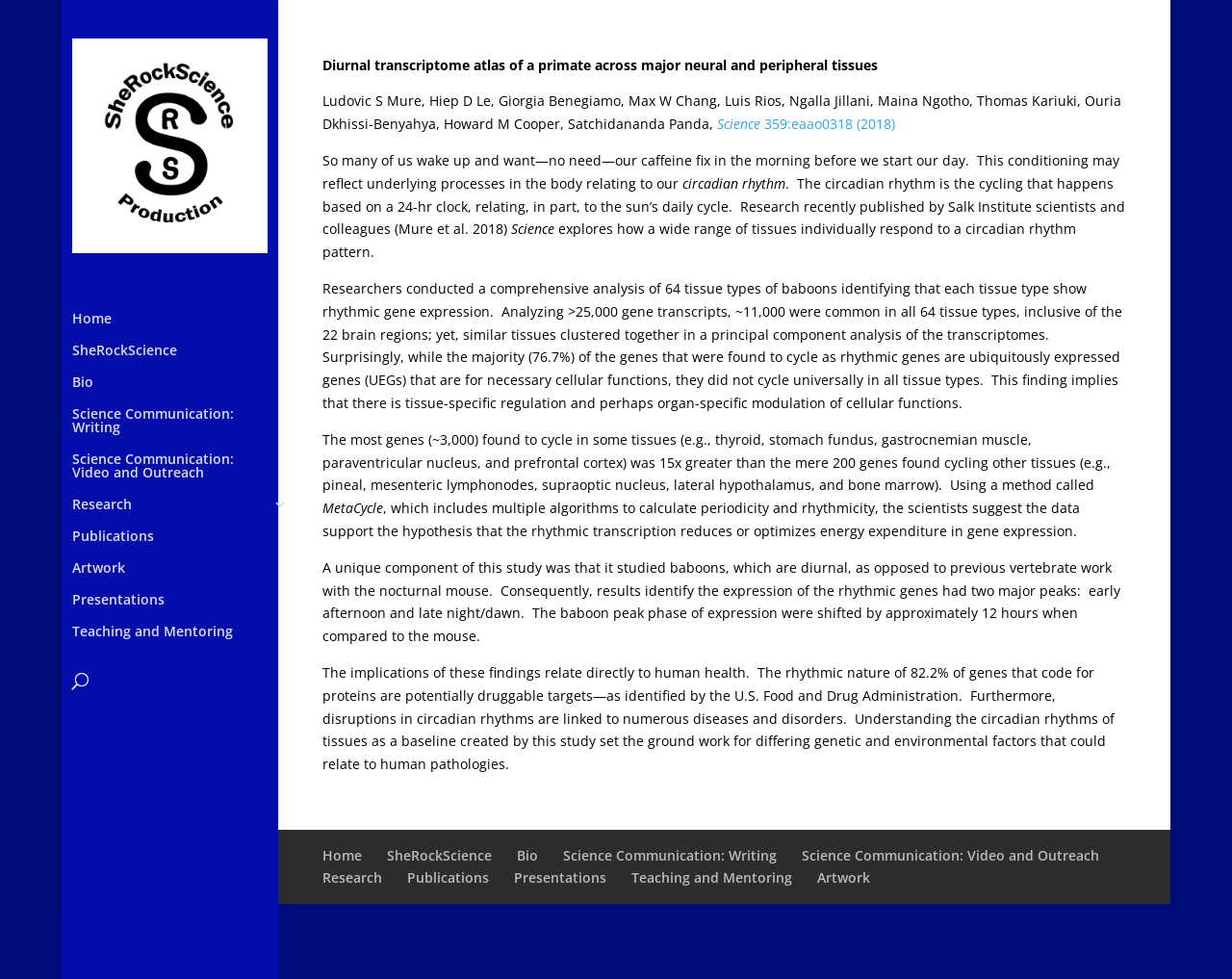Please identify the bounding box coordinates of the element's region that should be clicked to execute the following instruction: "Read the article about 'Diurnal transcriptome atlas of a primate across major neural and peripheral tissues'". The bounding box coordinates must be four float numbers between 0 and 1, i.e., [left, top, right, bottom].

[0.262, 0.057, 0.713, 0.075]